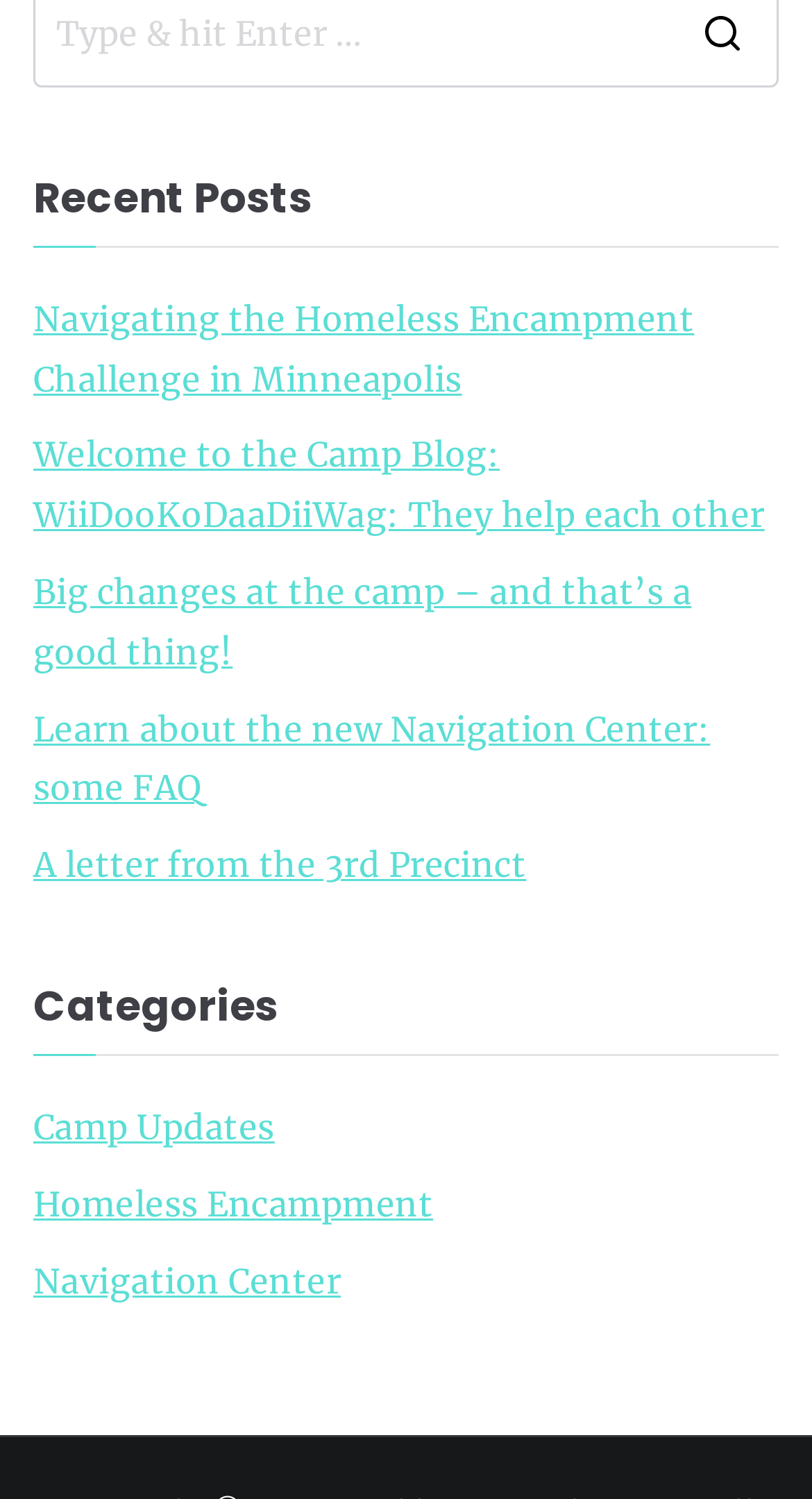Please find the bounding box coordinates of the element's region to be clicked to carry out this instruction: "Read a letter from the 3rd Precinct".

[0.041, 0.557, 0.648, 0.597]